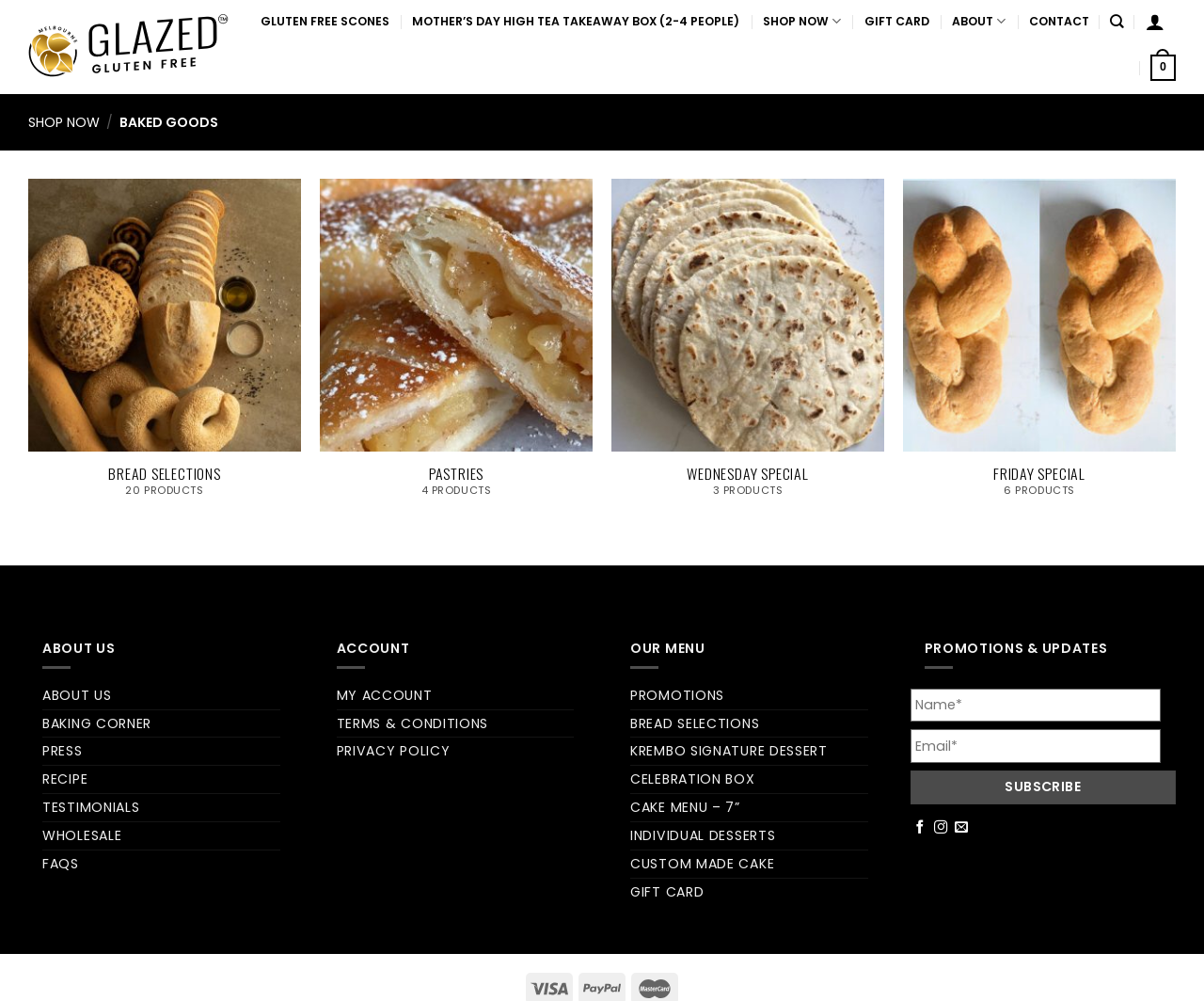Identify the bounding box coordinates of the element to click to follow this instruction: 'visit Flanders Marine Institute website'. Ensure the coordinates are four float values between 0 and 1, provided as [left, top, right, bottom].

None